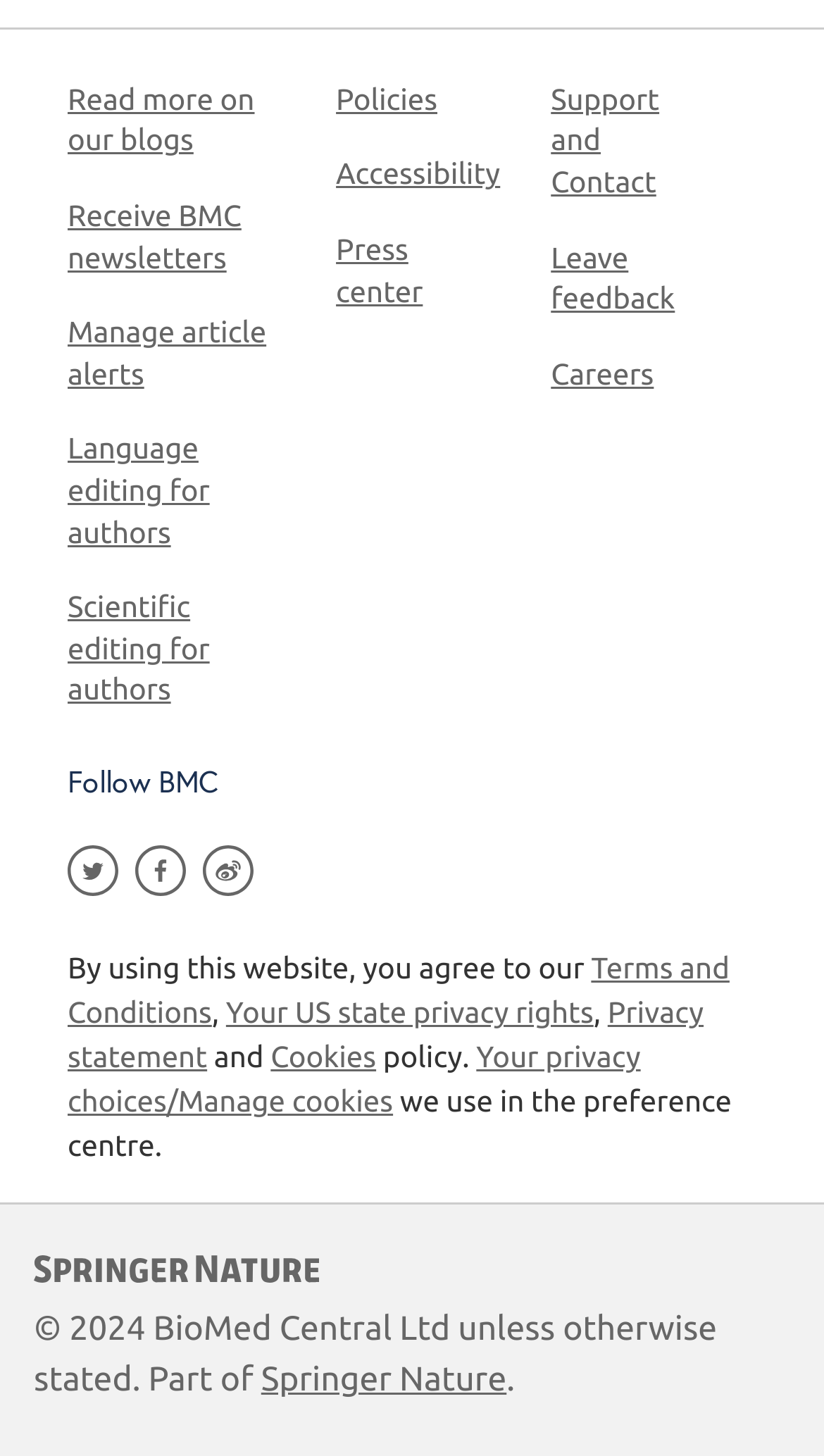Use a single word or phrase to answer the question:
How many social media links are there?

3